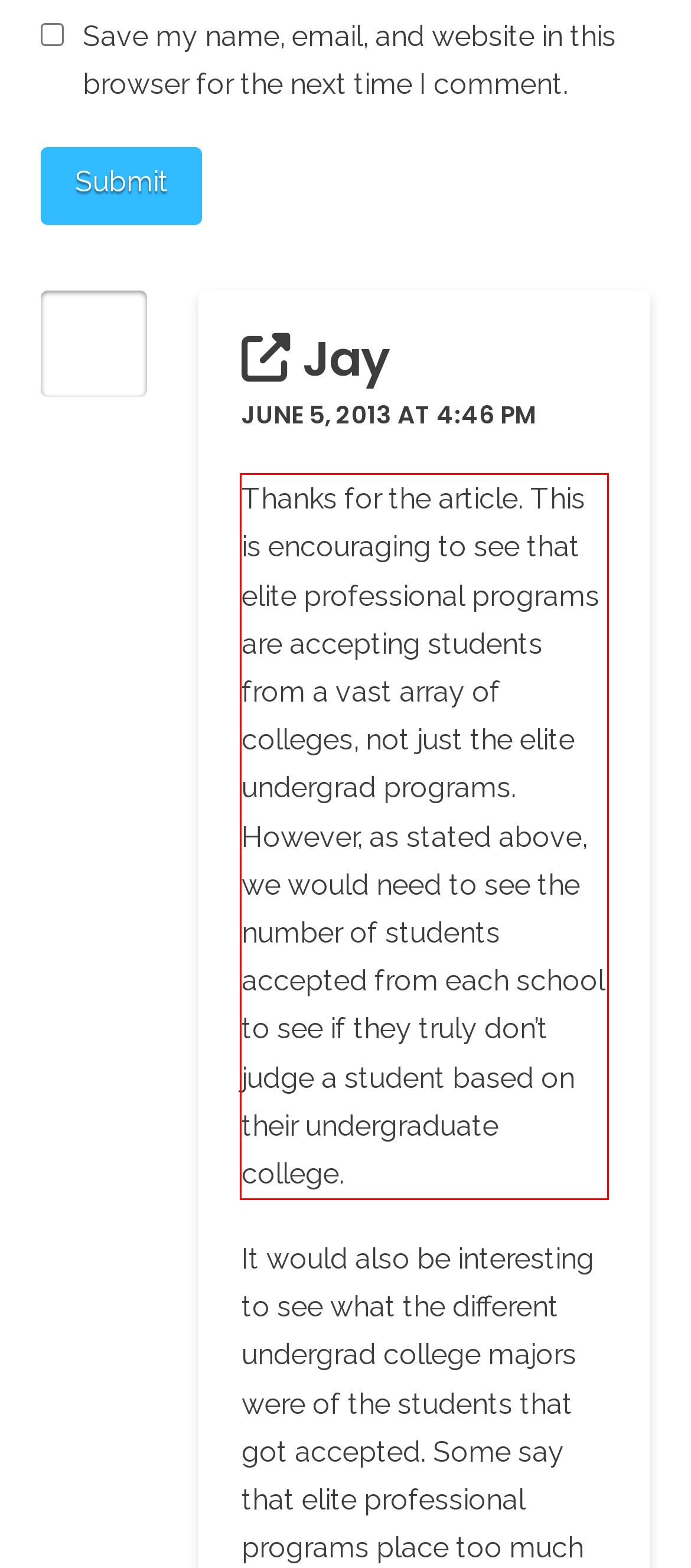Please take the screenshot of the webpage, find the red bounding box, and generate the text content that is within this red bounding box.

Thanks for the article. This is encouraging to see that elite professional programs are accepting students from a vast array of colleges, not just the elite undergrad programs. However, as stated above, we would need to see the number of students accepted from each school to see if they truly don’t judge a student based on their undergraduate college.